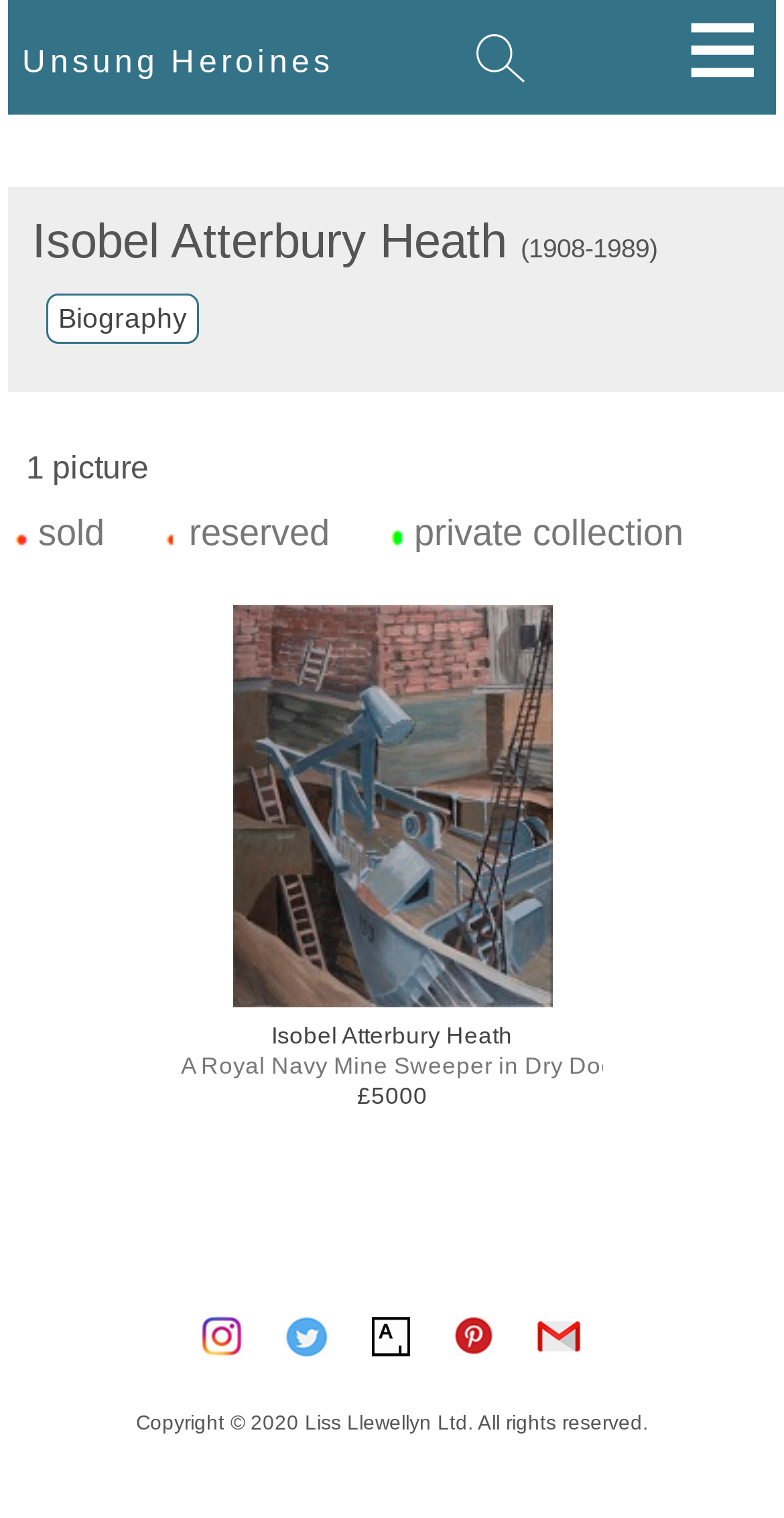Determine the bounding box coordinates for the area that needs to be clicked to fulfill this task: "View painting details". The coordinates must be given as four float numbers between 0 and 1, i.e., [left, top, right, bottom].

[0.231, 0.519, 0.797, 0.751]